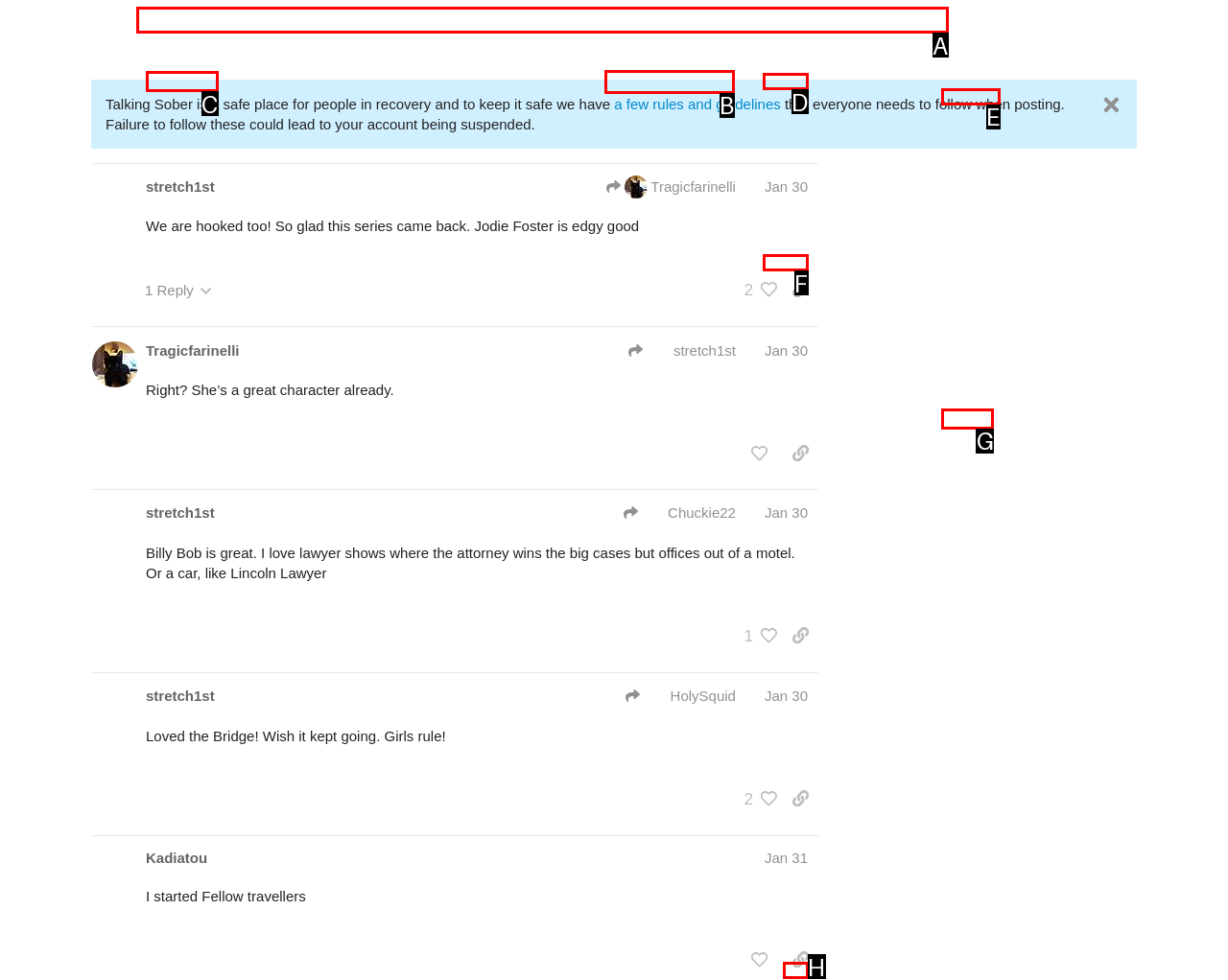Using the description: Feb 11, find the best-matching HTML element. Indicate your answer with the letter of the chosen option.

D